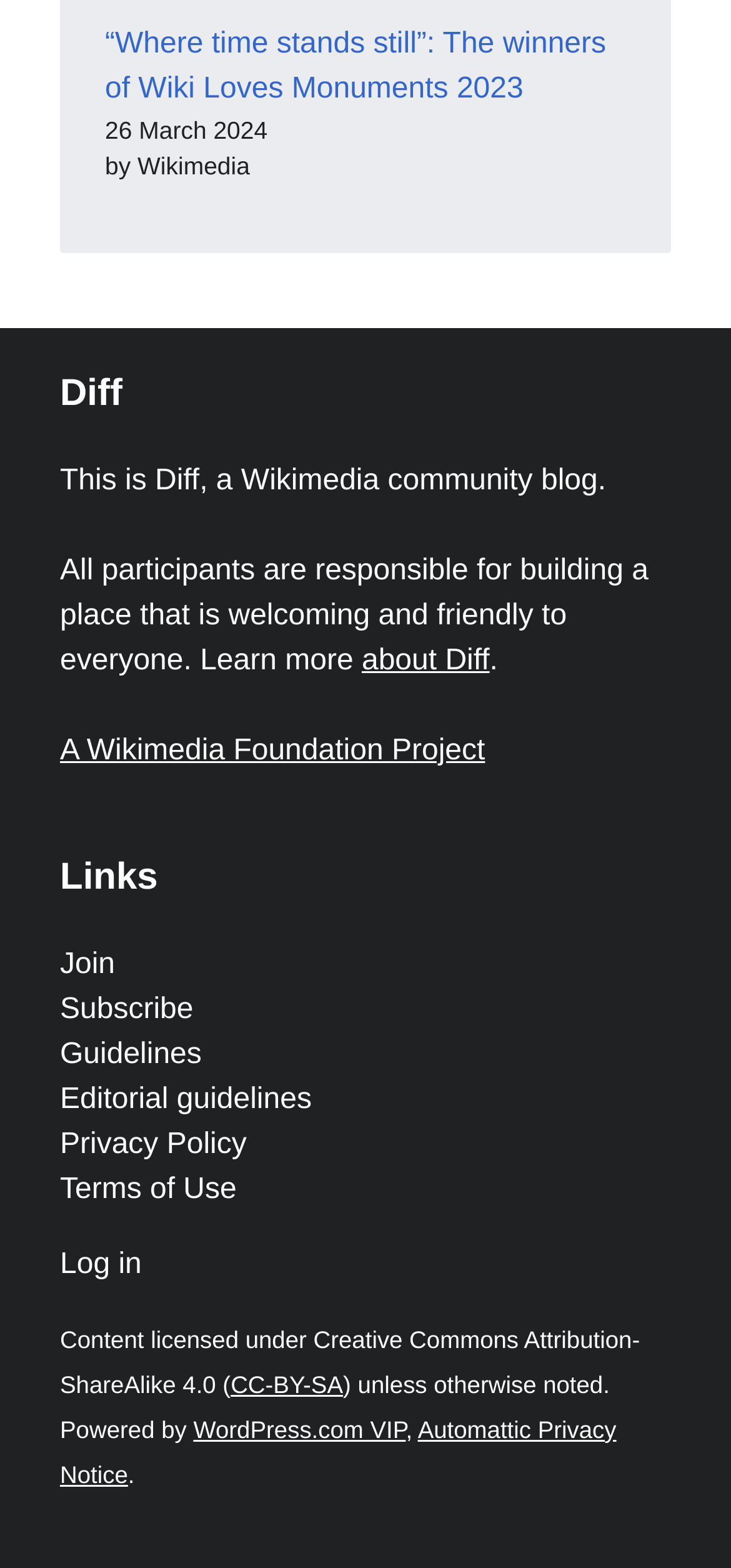Locate the bounding box coordinates of the clickable element to fulfill the following instruction: "View the privacy policy". Provide the coordinates as four float numbers between 0 and 1 in the format [left, top, right, bottom].

[0.082, 0.72, 0.337, 0.74]